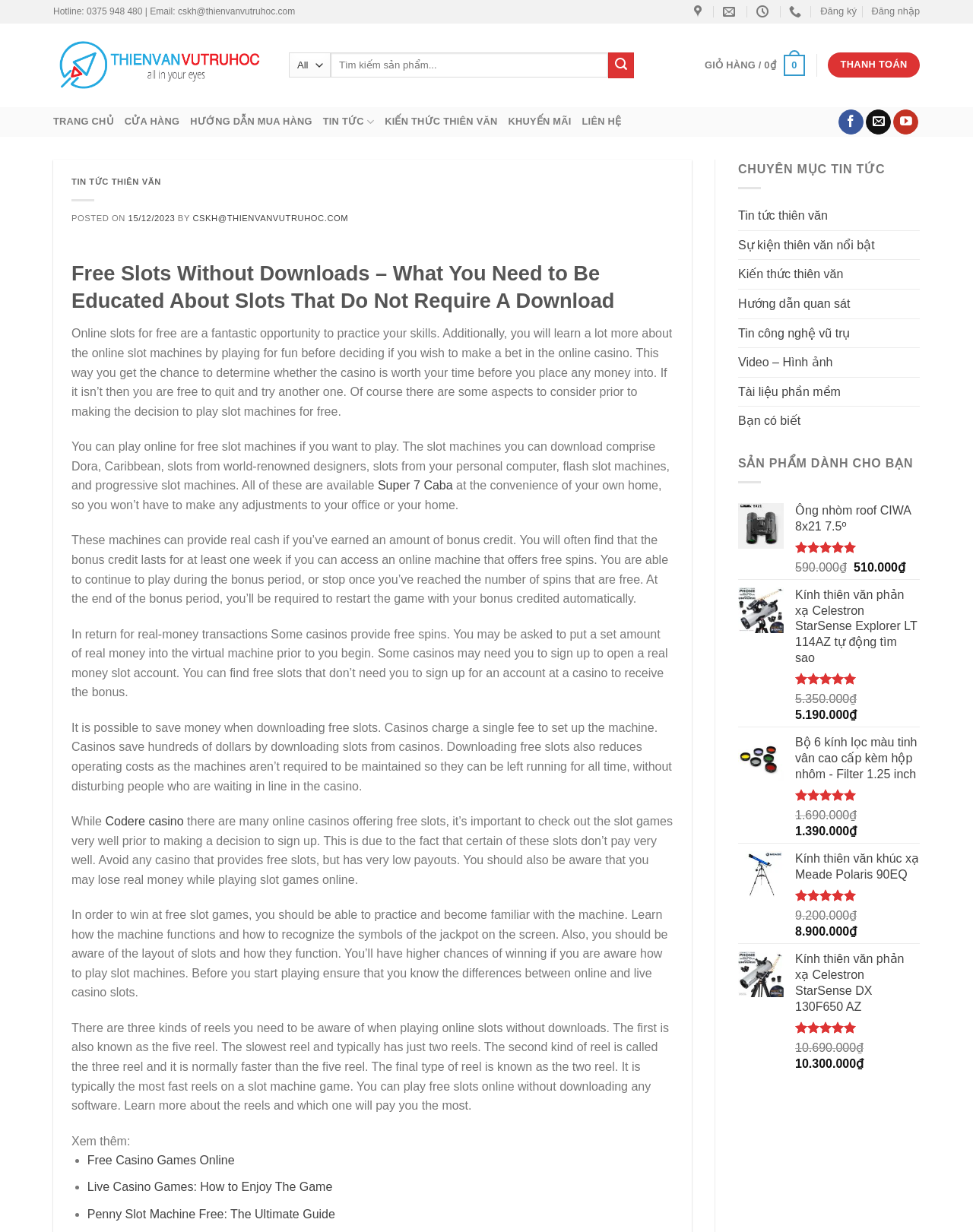Could you provide the bounding box coordinates for the portion of the screen to click to complete this instruction: "View Tin tức thiên văn"?

[0.759, 0.164, 0.851, 0.187]